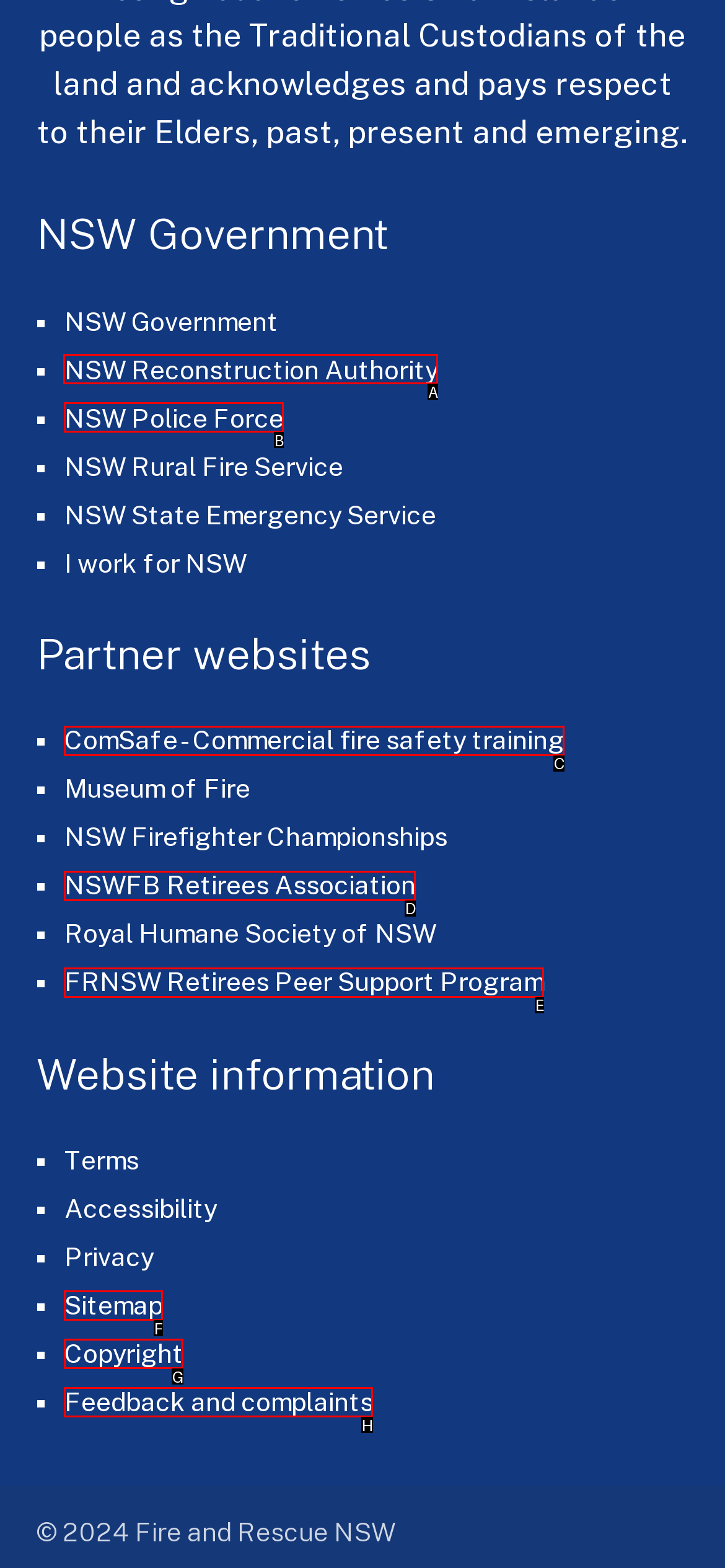Indicate which lettered UI element to click to fulfill the following task: Learn about NSW Reconstruction Authority
Provide the letter of the correct option.

A